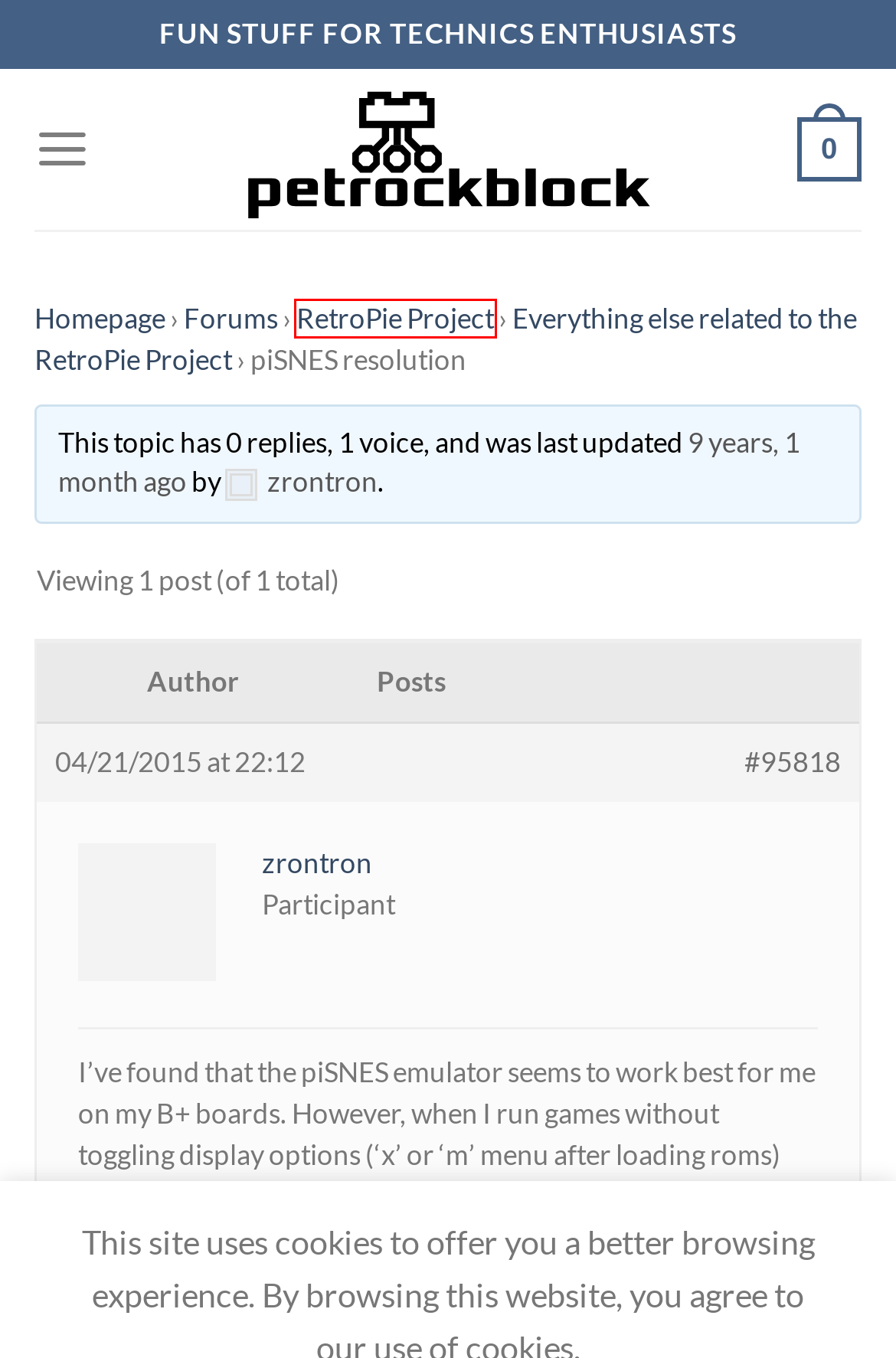You are looking at a screenshot of a webpage with a red bounding box around an element. Determine the best matching webpage description for the new webpage resulting from clicking the element in the red bounding box. Here are the descriptions:
A. Forums - petrockblock
B. RetroPie Project - petrockblock
C. The ControlBlock got updated - petrockblock
D. petrockblock
E. Button, LED, Locking Posts - petrockblock
F. petrockblock - Fun Stuff for Technics Enthusiasts
G. PowerBlock - petrockblock
H. Everything else related to the RetroPie Project - petrockblock

B